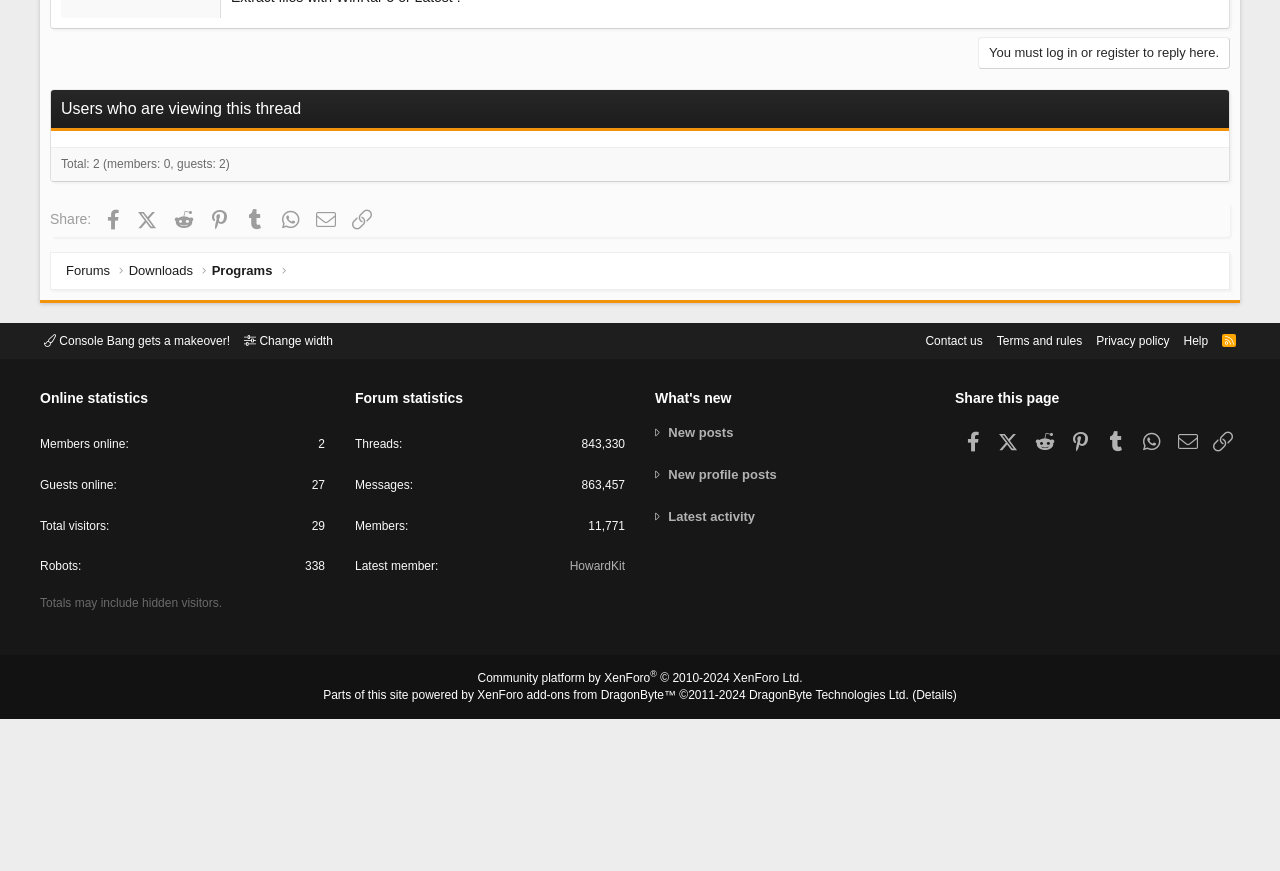Can you specify the bounding box coordinates of the area that needs to be clicked to fulfill the following instruction: "Share on Facebook"?

[0.078, 0.238, 0.105, 0.276]